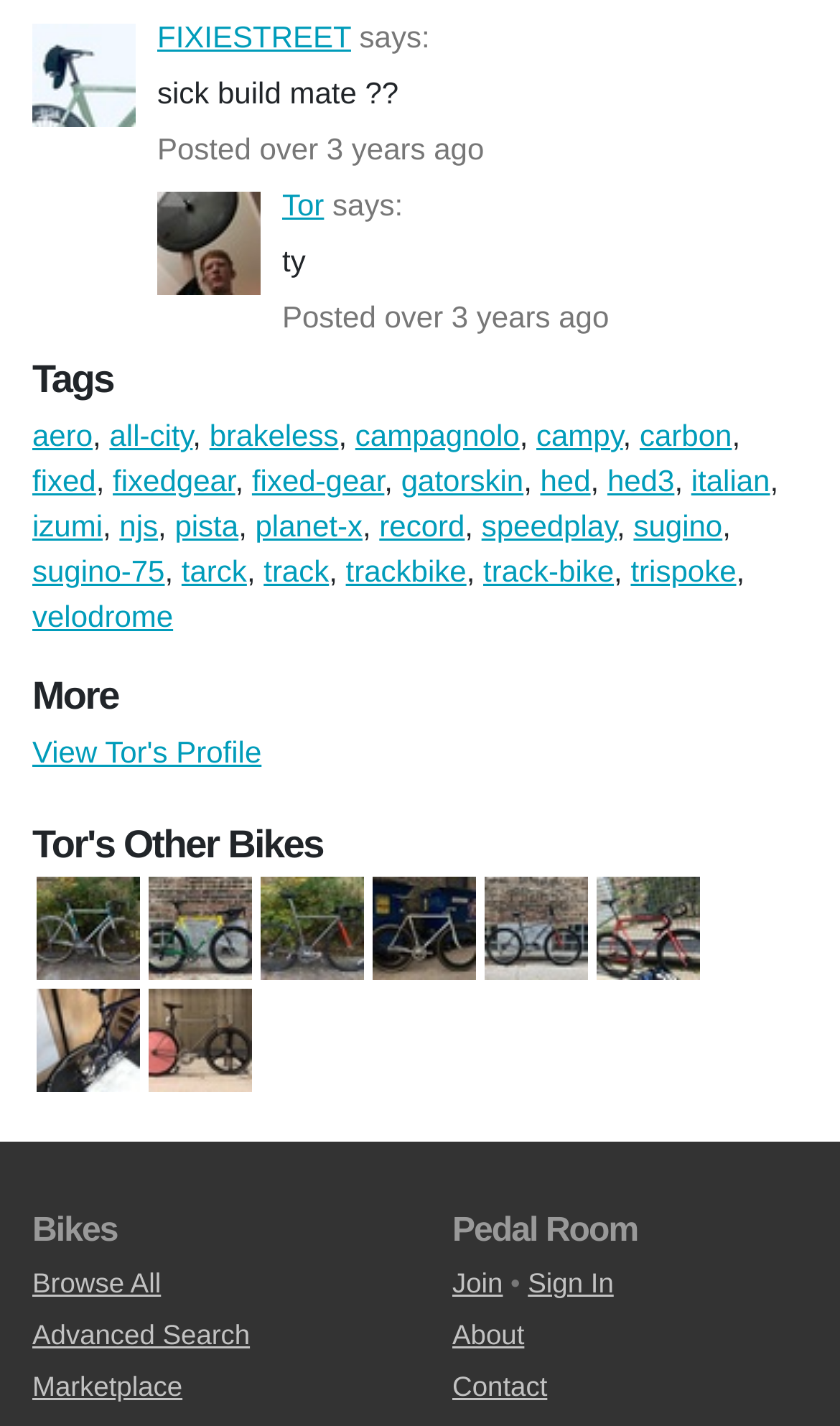Specify the bounding box coordinates for the region that must be clicked to perform the given instruction: "View Tor's Profile".

[0.038, 0.515, 0.311, 0.539]